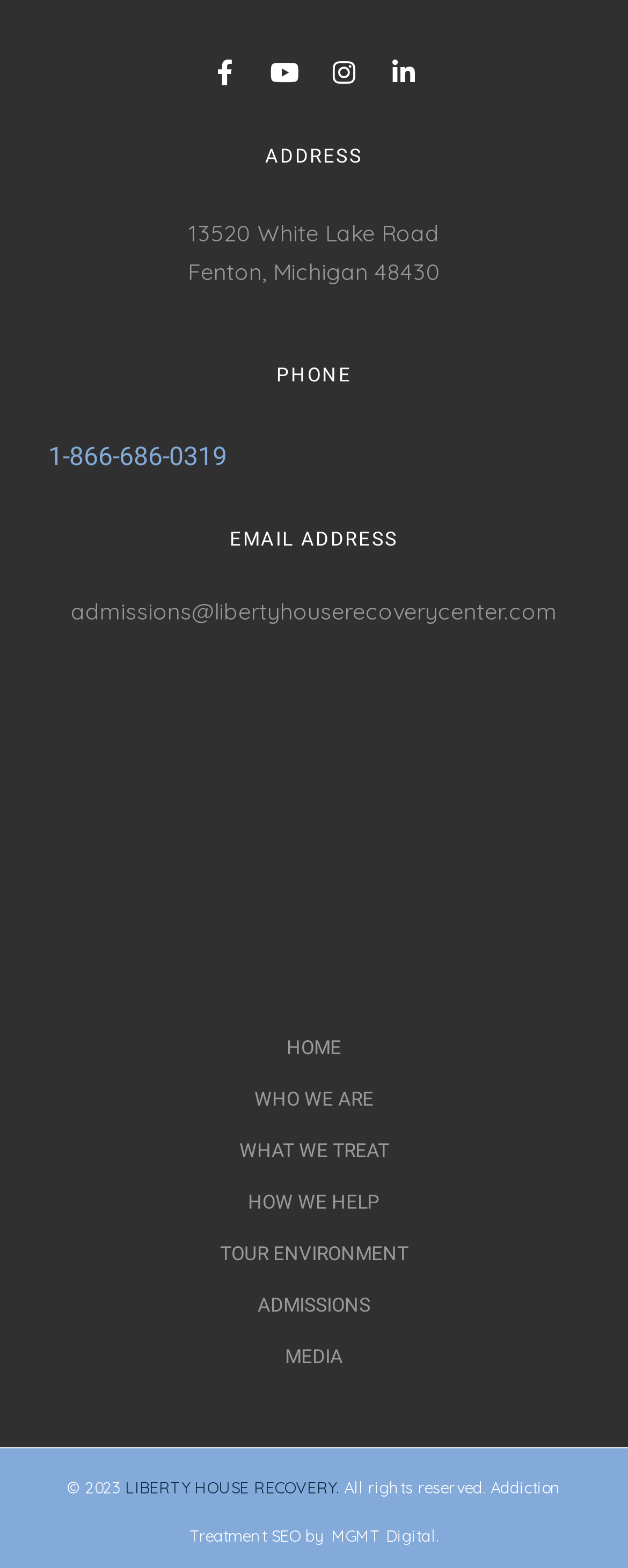Please answer the following question using a single word or phrase: 
How many navigation links are available?

7